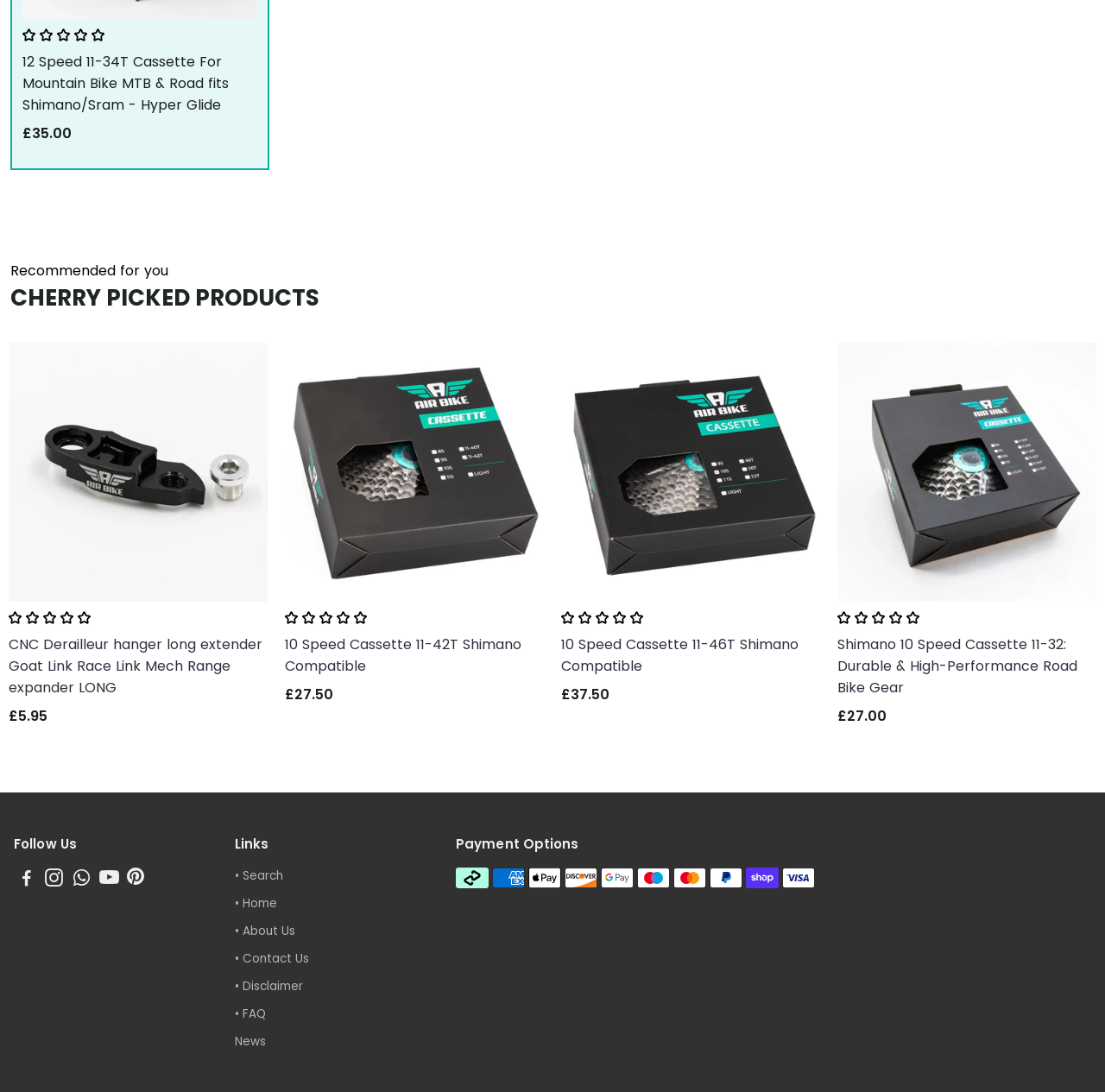Please identify the bounding box coordinates of the element I need to click to follow this instruction: "Follow us on Facebook".

[0.016, 0.798, 0.033, 0.815]